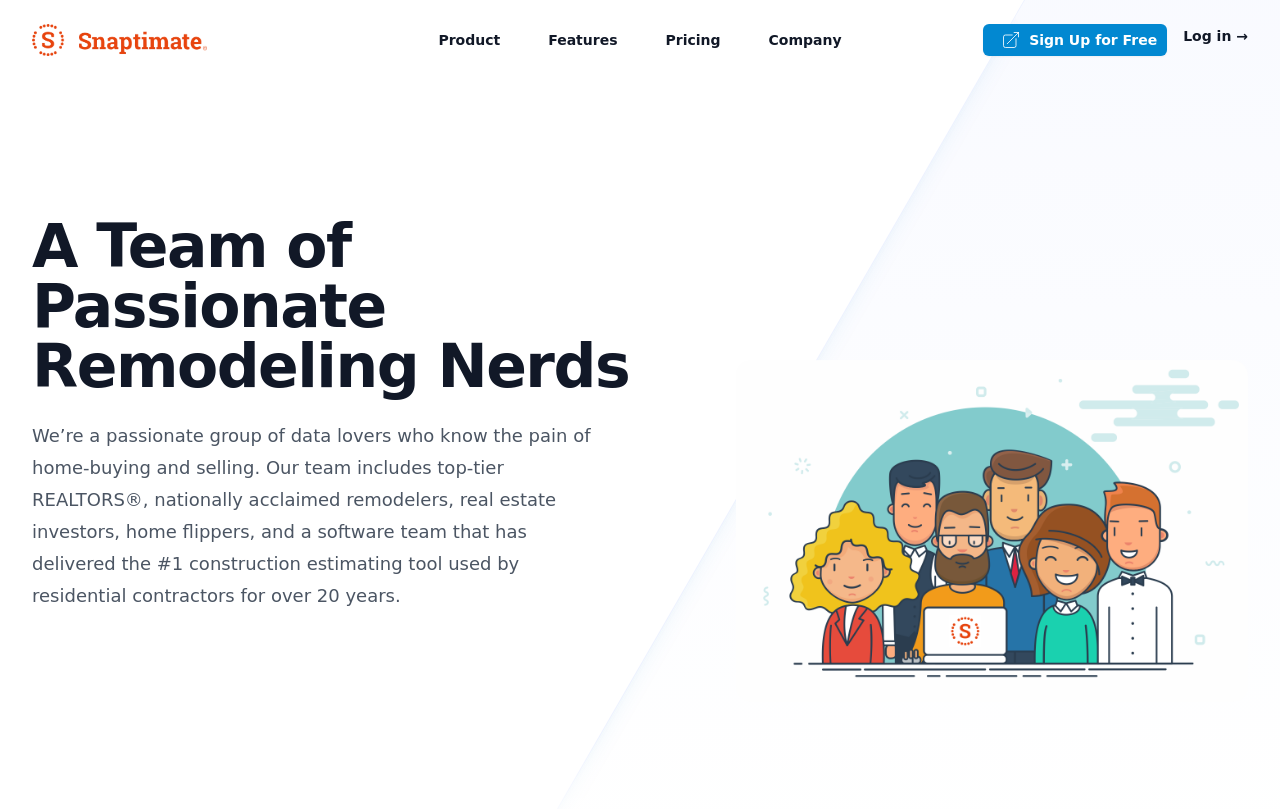Using the element description: "Log in →", determine the bounding box coordinates for the specified UI element. The coordinates should be four float numbers between 0 and 1, [left, top, right, bottom].

[0.924, 0.03, 0.975, 0.069]